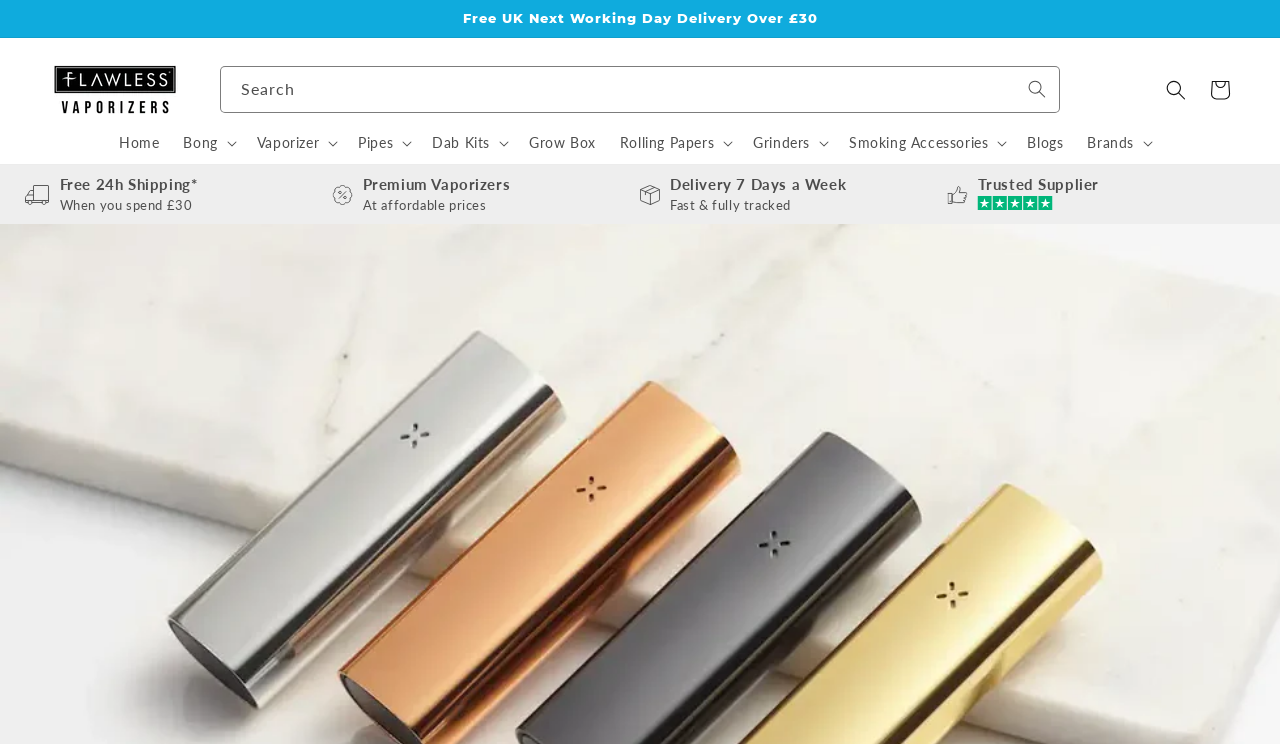Explain the webpage in detail.

This webpage appears to be an e-commerce website, specifically a vaporizer store. At the top, there is an announcement section that spans the entire width of the page, with a message about free UK next working day delivery over £30. Below this, there is a logo of "Flawless Vaporizers" with a link to the website's homepage.

To the right of the logo, there is a search bar with a combobox and a search button. Next to the search bar, there is a details section with a button that opens a dialog. Further to the right, there is a link to the cart.

The top navigation menu is divided into several sections, each with a button that expands to reveal a dropdown menu. The sections include "Bong", "Vaporizer", "Pipes", "Dab Kits", "Grow Box", "Rolling Papers", "Grinders", "Smoking Accessories", and "Brands".

Below the navigation menu, there is a prominent banner that takes up most of the page's width, advertising free 24-hour shipping when spending £30. The banner contains a link to learn more about this offer.

Overall, the webpage has a clean and organized layout, with a focus on navigation and promoting the website's products and services.